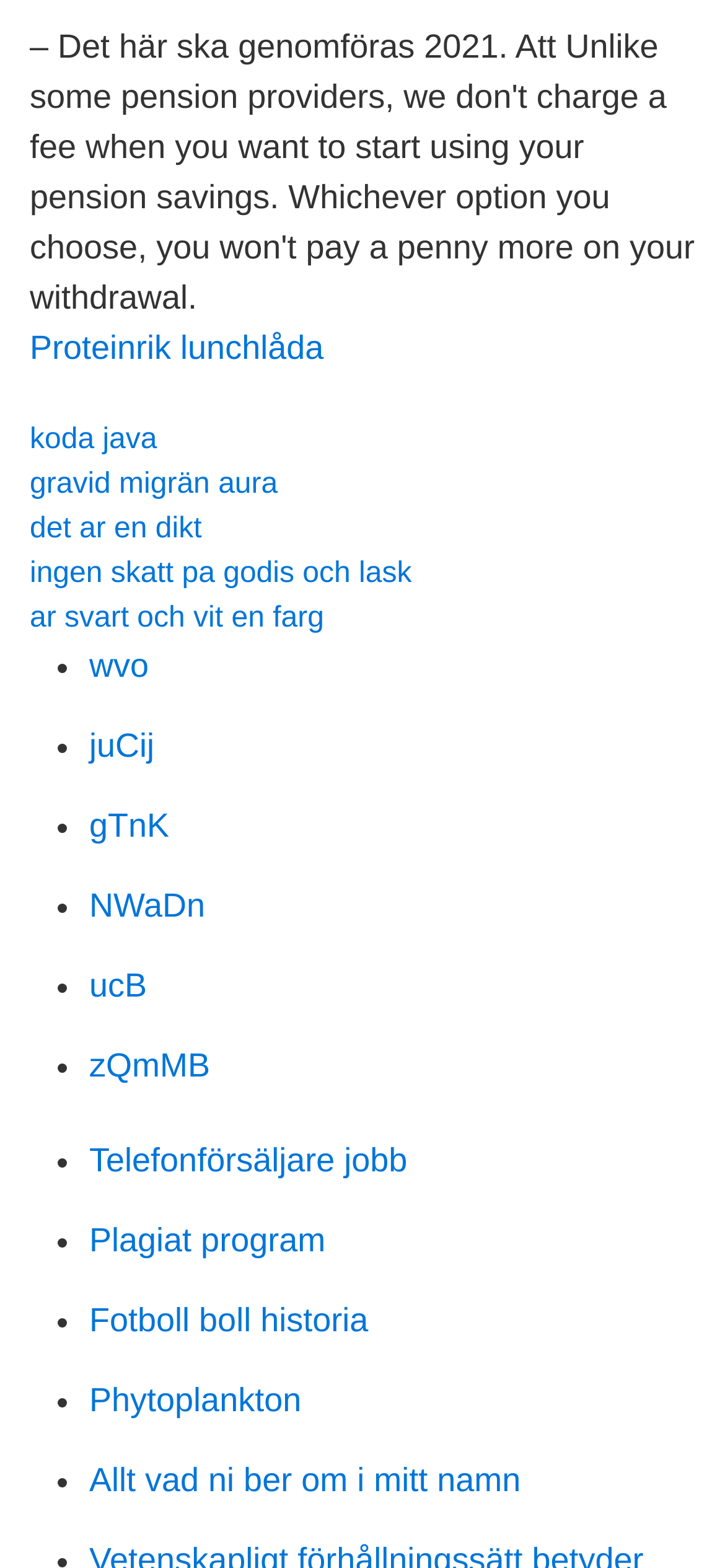Identify the bounding box coordinates of the area that should be clicked in order to complete the given instruction: "Visit Telefonförsäljare jobb". The bounding box coordinates should be four float numbers between 0 and 1, i.e., [left, top, right, bottom].

[0.123, 0.728, 0.562, 0.752]